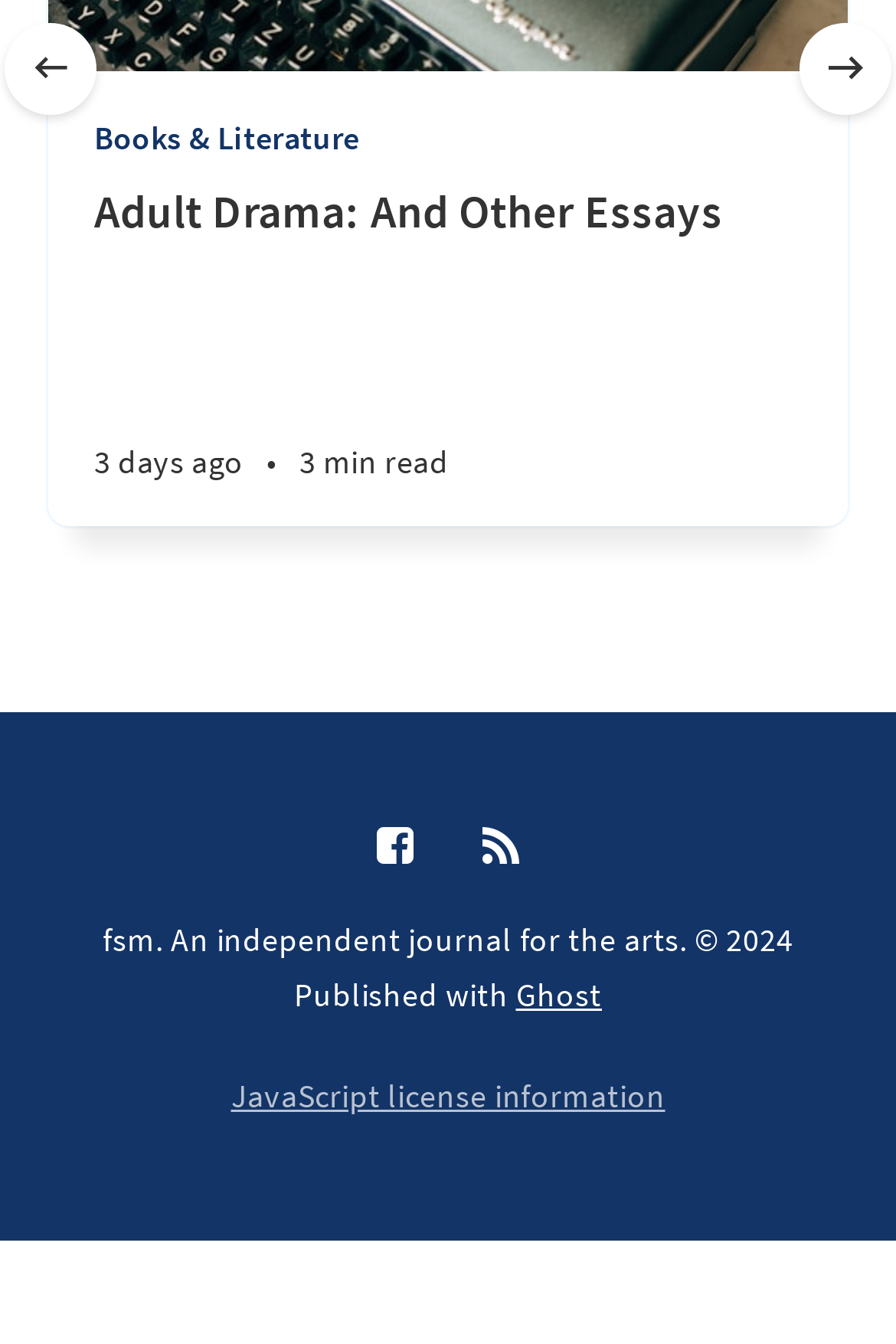Extract the bounding box for the UI element that matches this description: "aria-label="RSS"".

[0.538, 0.615, 0.579, 0.646]